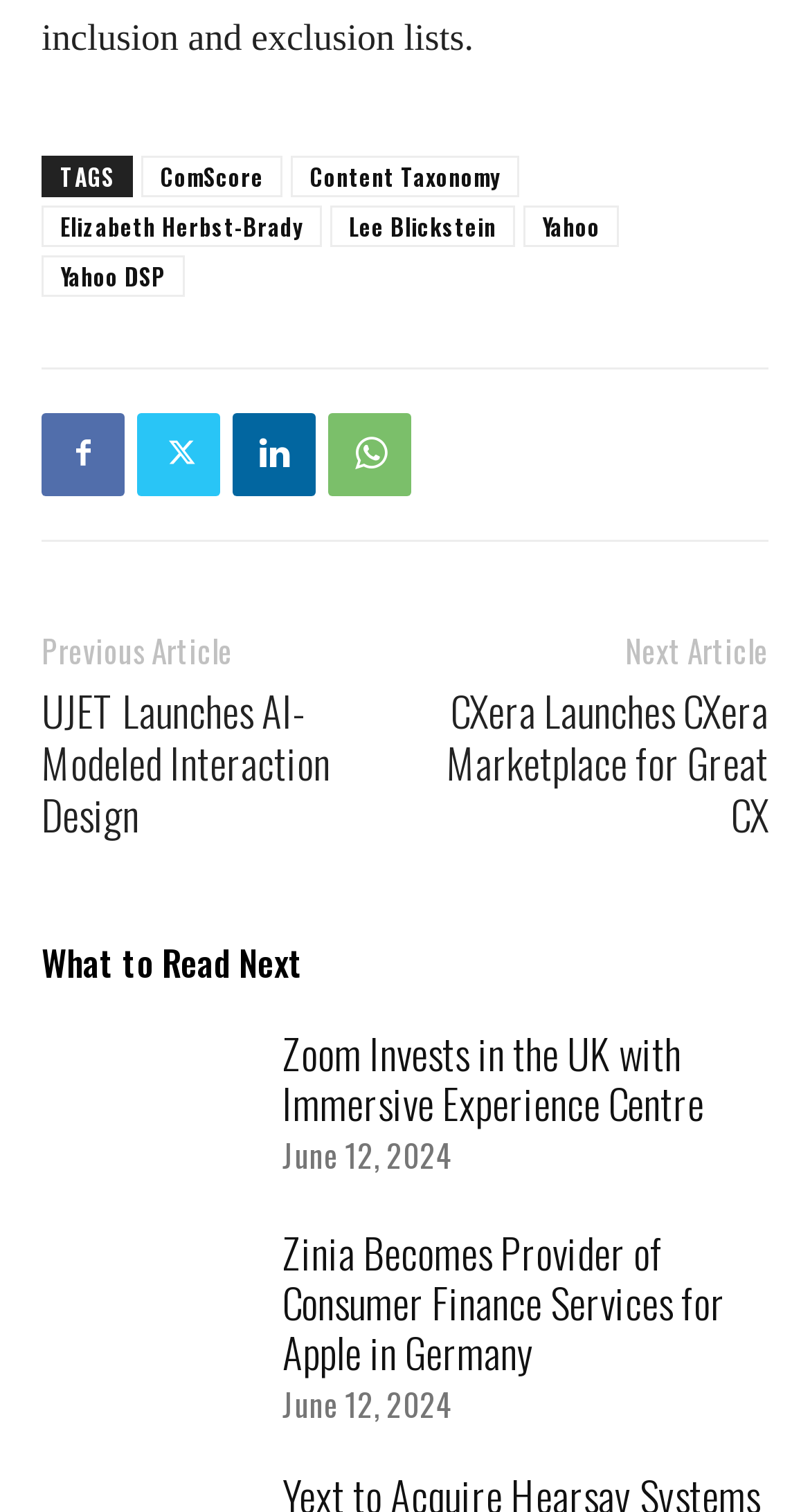Consider the image and give a detailed and elaborate answer to the question: 
What is the date of the second article?

I looked at the time elements in the main content section and found the date of the second article, which is 'June 12, 2024'.